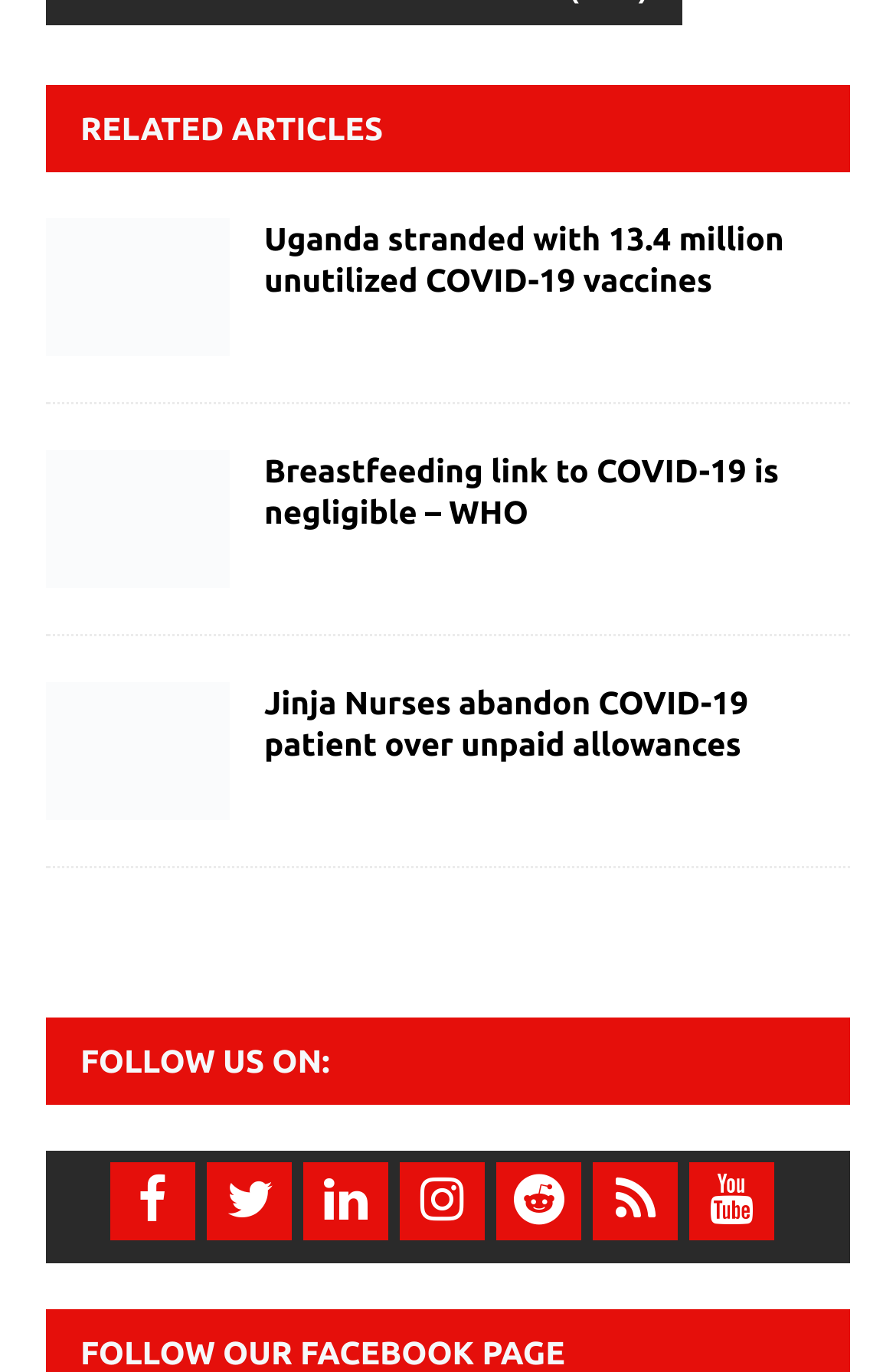What is the title of the second article?
Answer briefly with a single word or phrase based on the image.

Breastfeeding link to COVID-19 is negligible – WHO